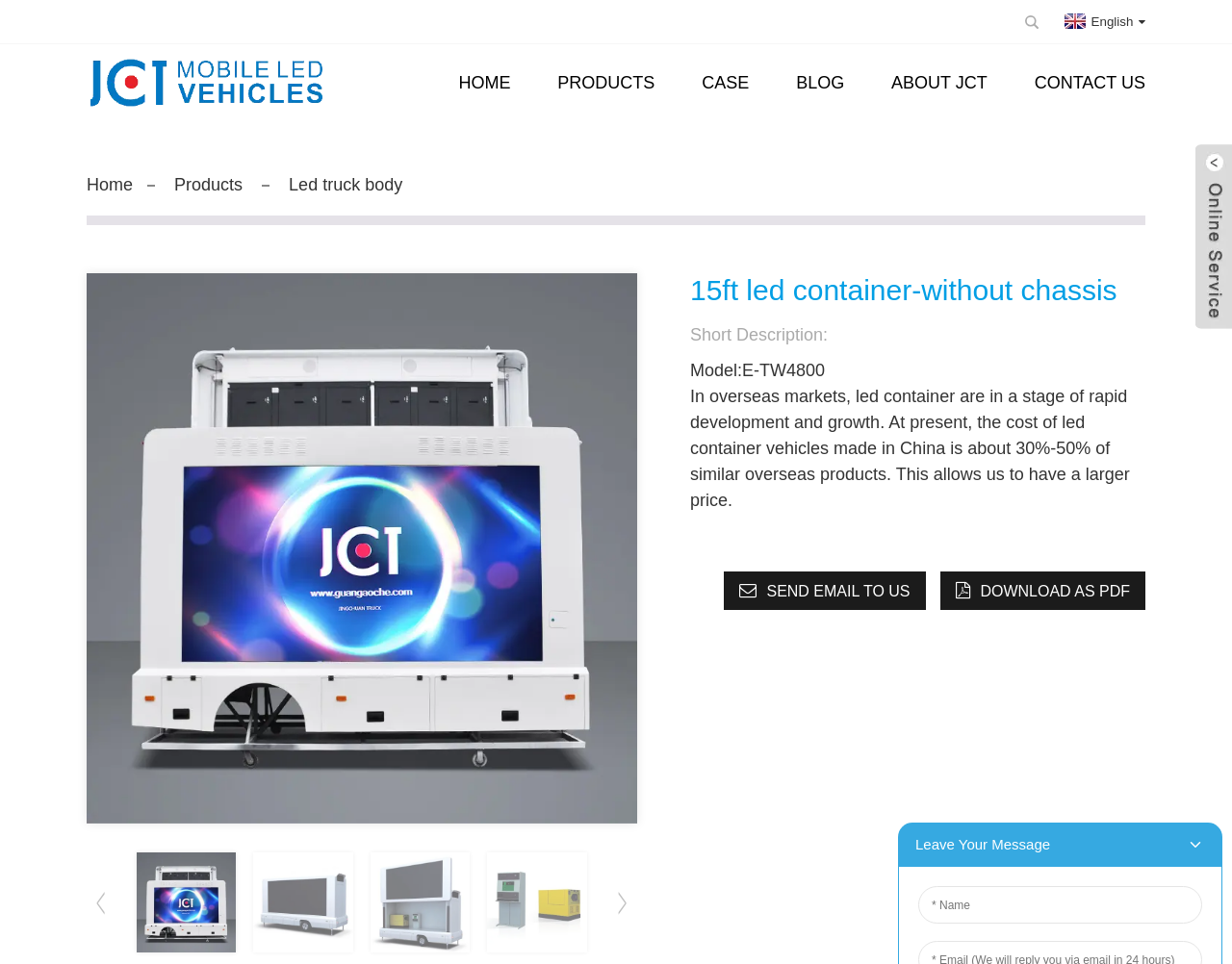Give a concise answer using one word or a phrase to the following question:
What is the text of the first link on the top navigation bar?

English